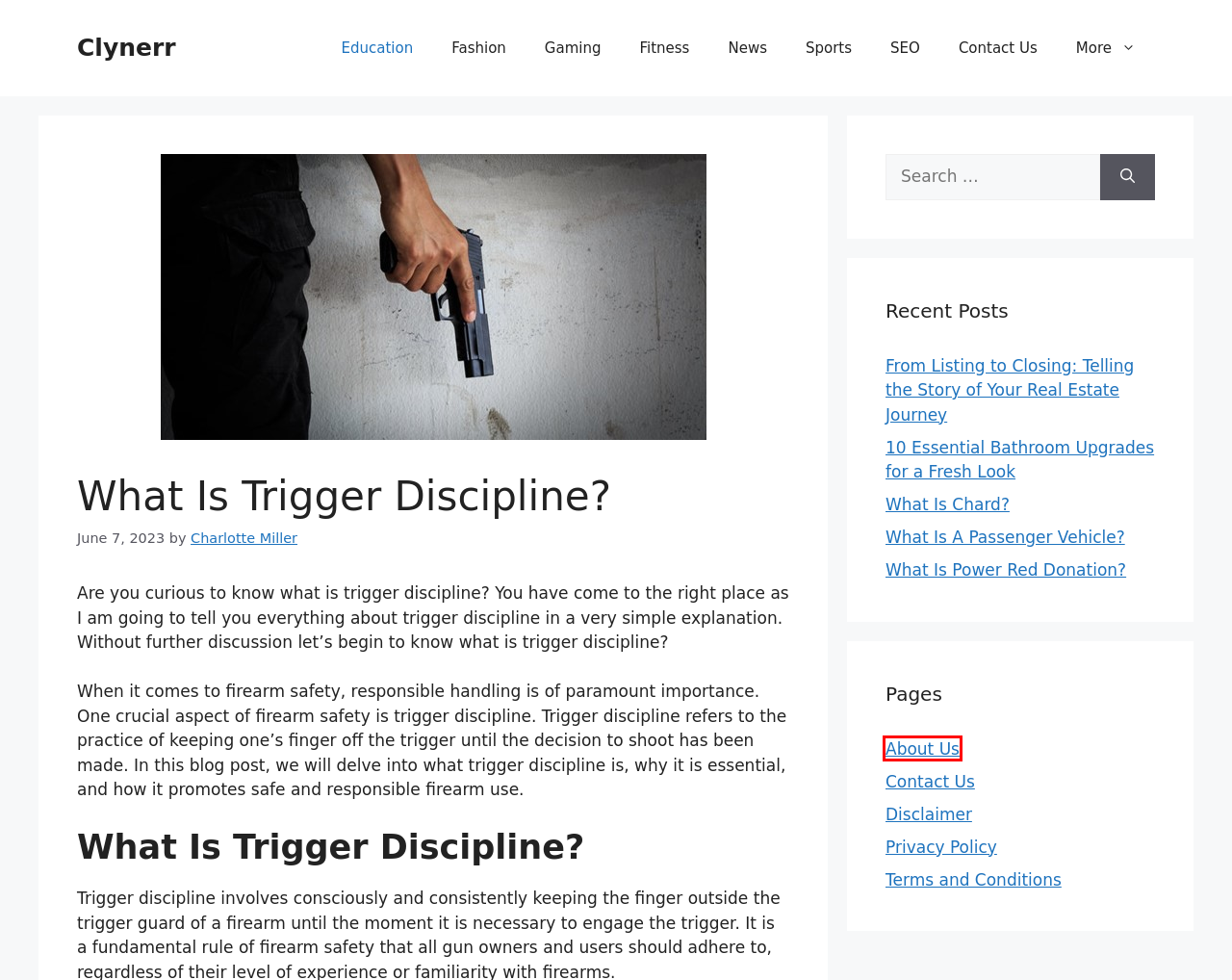You have a screenshot of a webpage with a red rectangle bounding box around an element. Identify the best matching webpage description for the new page that appears after clicking the element in the bounding box. The descriptions are:
A. About Us - Clynerr
B. Sports - Clynerr
C. SEO - Clynerr
D. Charlotte Miller - Clynerr
E. Clynerr - Great Website For Your Queries
F. Fashion - Clynerr
G. What Is A Passenger Vehicle? - Clynerr
H. What Is Chard? - Clynerr

A